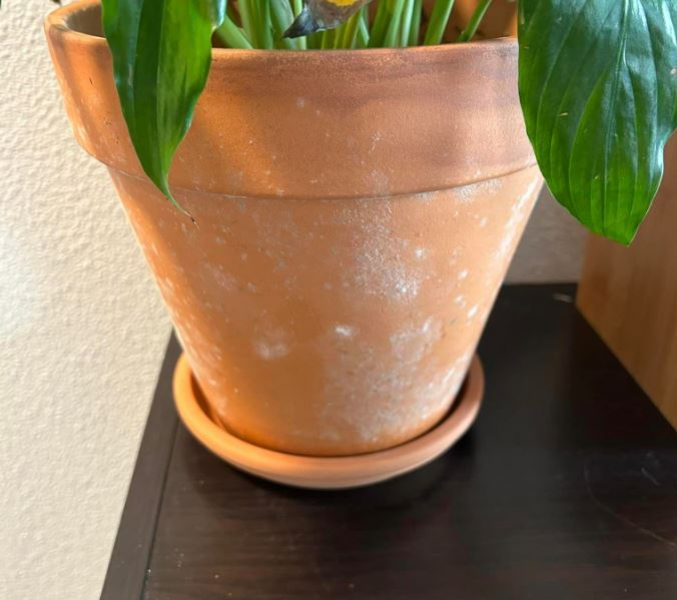Please provide a brief answer to the following inquiry using a single word or phrase:
What is the purpose of the saucer underneath the pot?

Collecting excess water